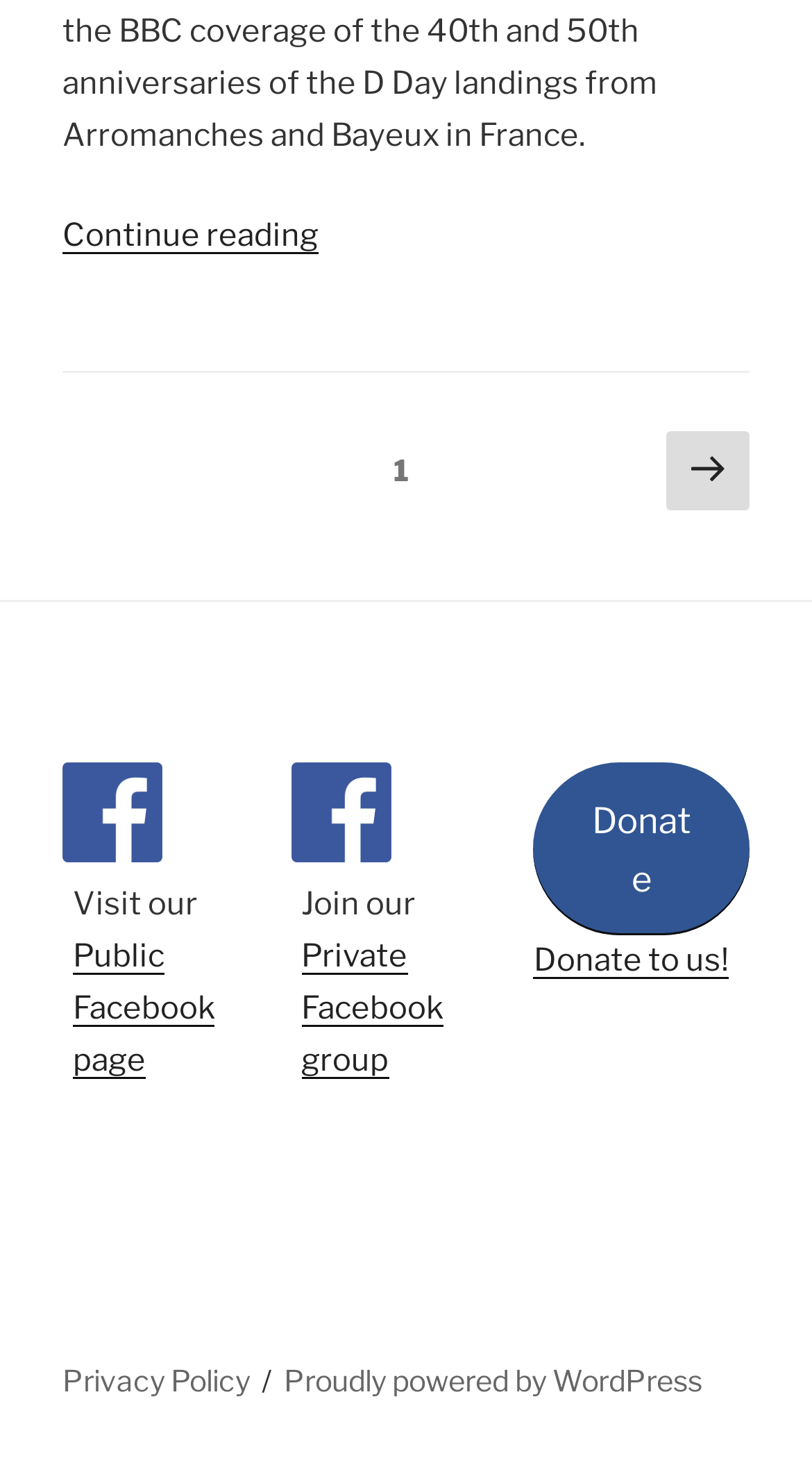Please identify the bounding box coordinates of the element that needs to be clicked to perform the following instruction: "View the Privacy Policy".

[0.077, 0.92, 0.308, 0.943]